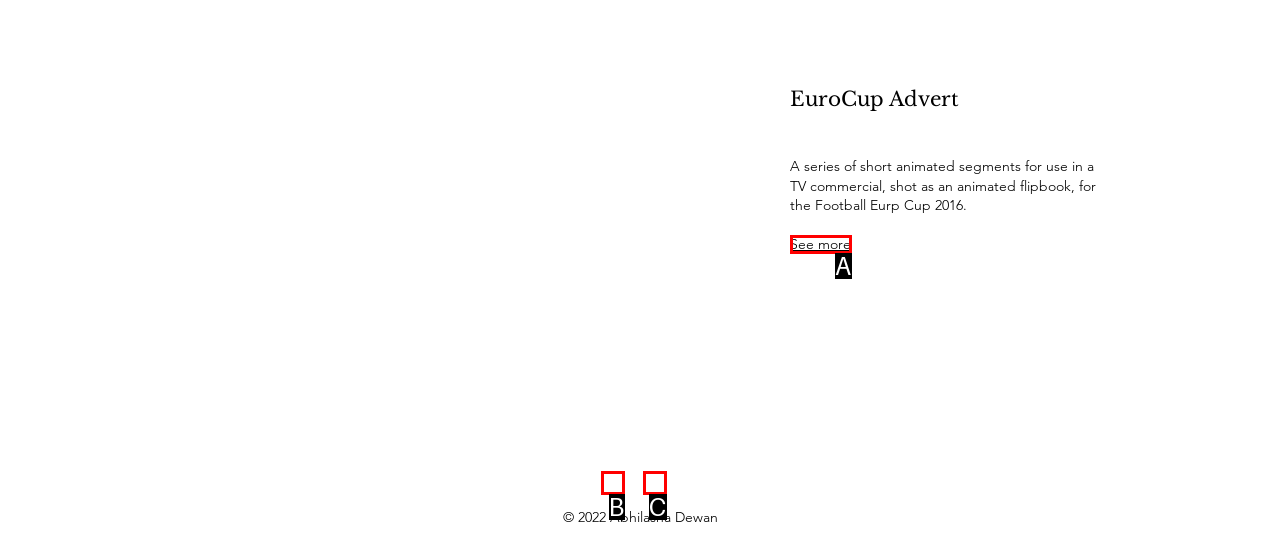Identify the letter that best matches this UI element description: aria-label="Black Twitter Icon"
Answer with the letter from the given options.

C